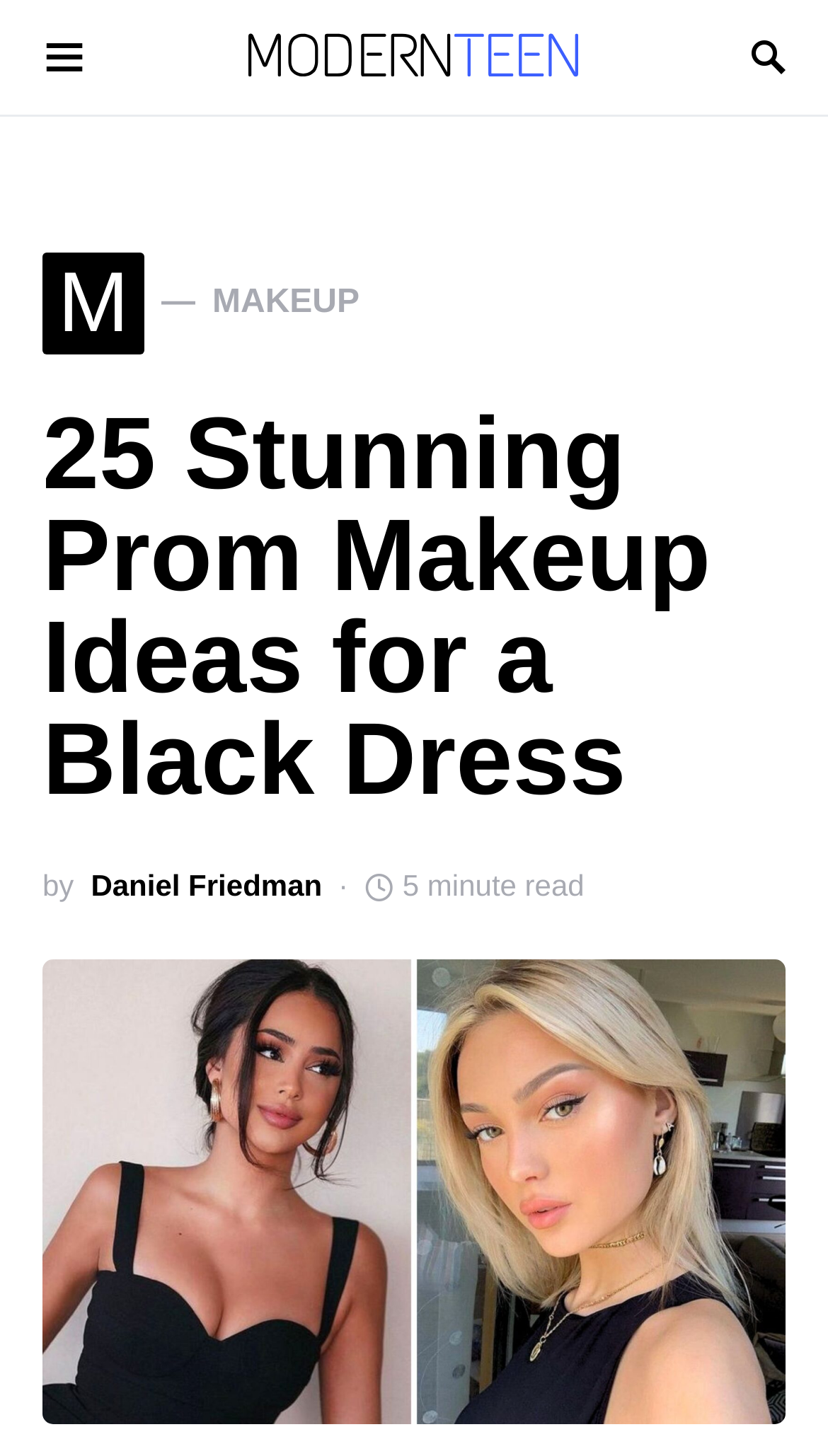What is the topic of the article?
Refer to the image and give a detailed response to the question.

I determined the topic of the article by looking at the heading '25 Stunning Prom Makeup Ideas for a Black Dress' and the image with the text 'prom makeup ideas for a black dress', which suggests that the article is about prom makeup ideas.